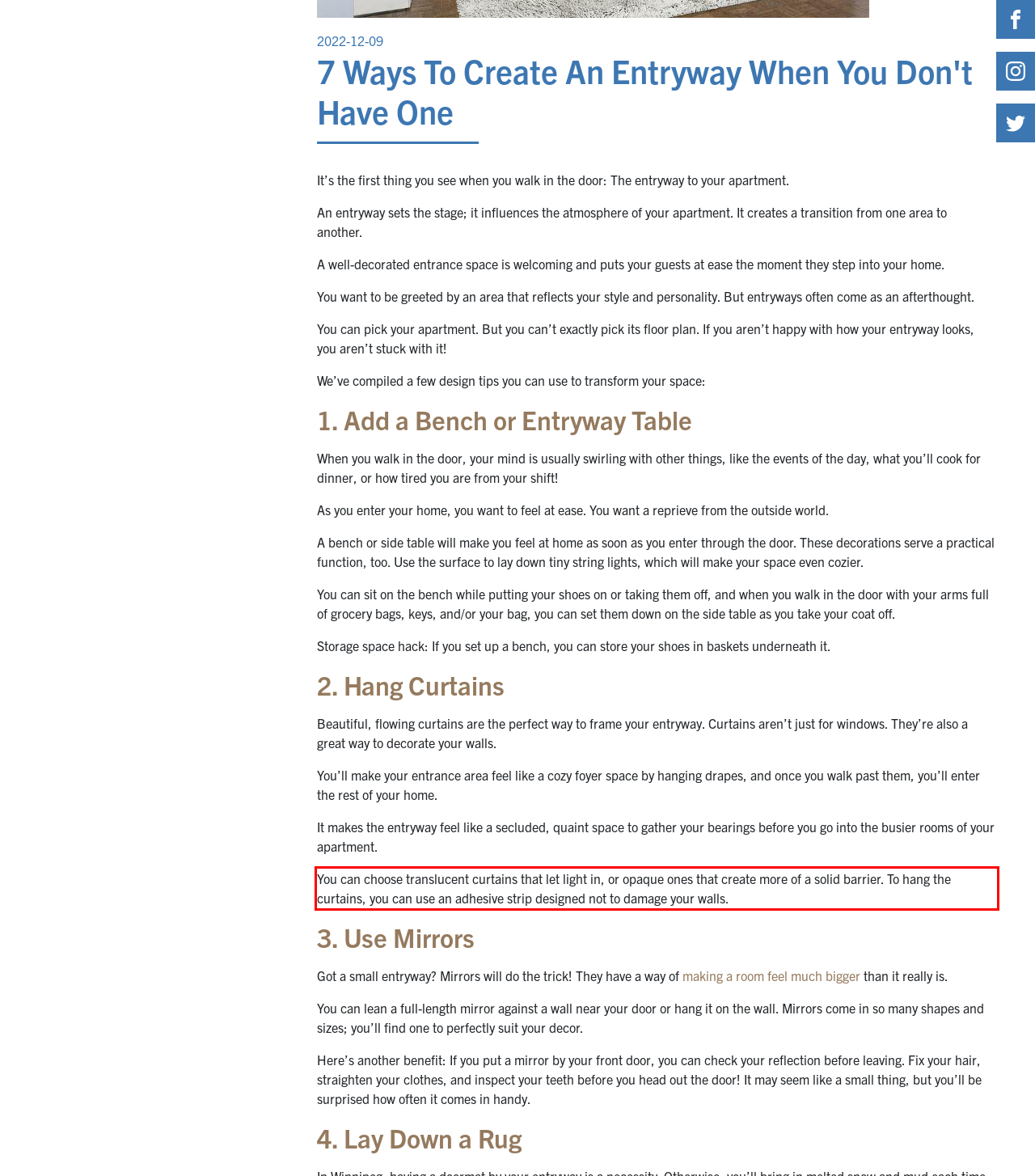Please identify and extract the text content from the UI element encased in a red bounding box on the provided webpage screenshot.

You can choose translucent curtains that let light in, or opaque ones that create more of a solid barrier. To hang the curtains, you can use an adhesive strip designed not to damage your walls.